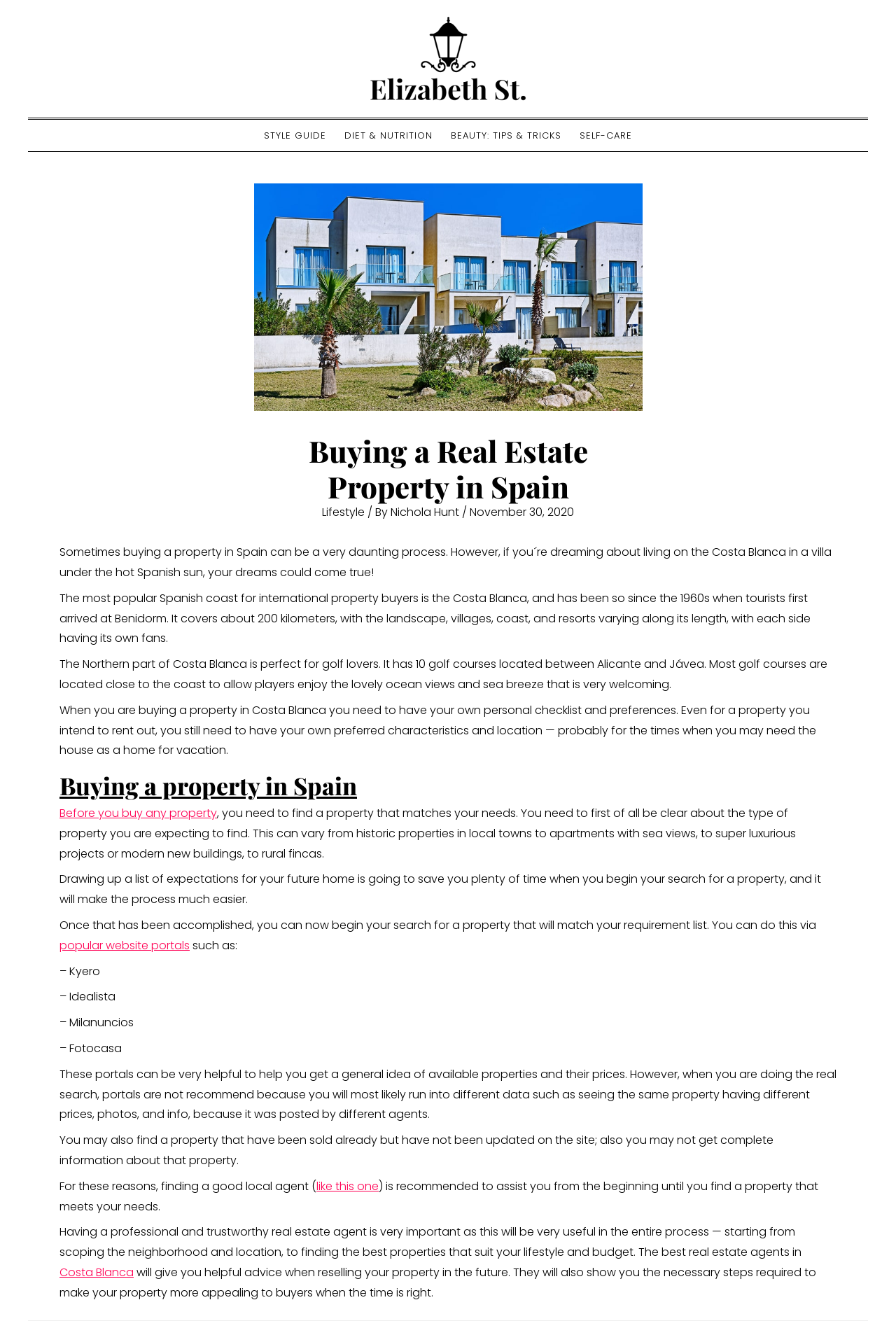Specify the bounding box coordinates of the region I need to click to perform the following instruction: "Get more information about 'Costa Blanca'". The coordinates must be four float numbers in the range of 0 to 1, i.e., [left, top, right, bottom].

[0.066, 0.947, 0.149, 0.959]